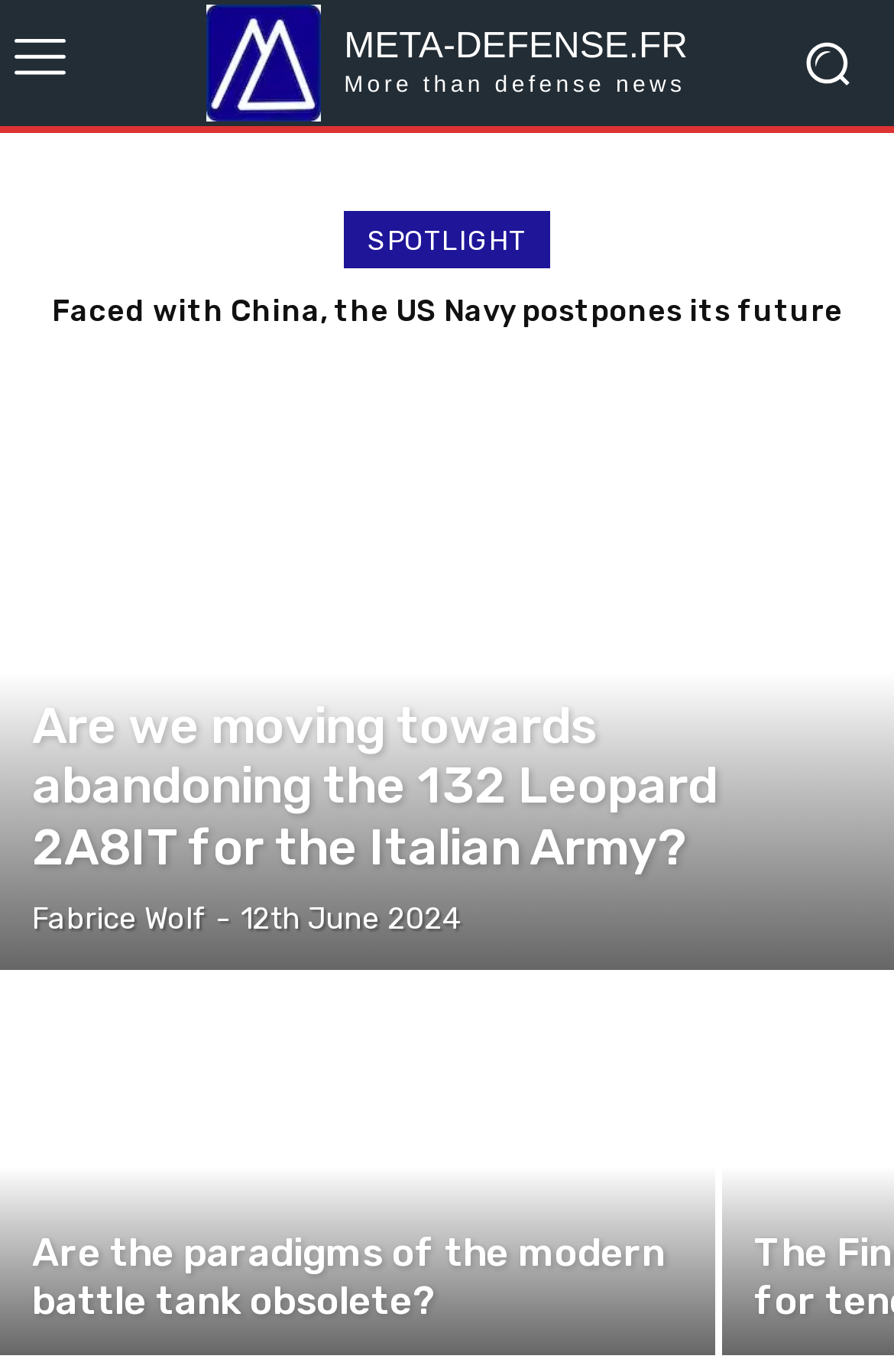Determine the bounding box coordinates of the area to click in order to meet this instruction: "Click on Shipping policy".

None